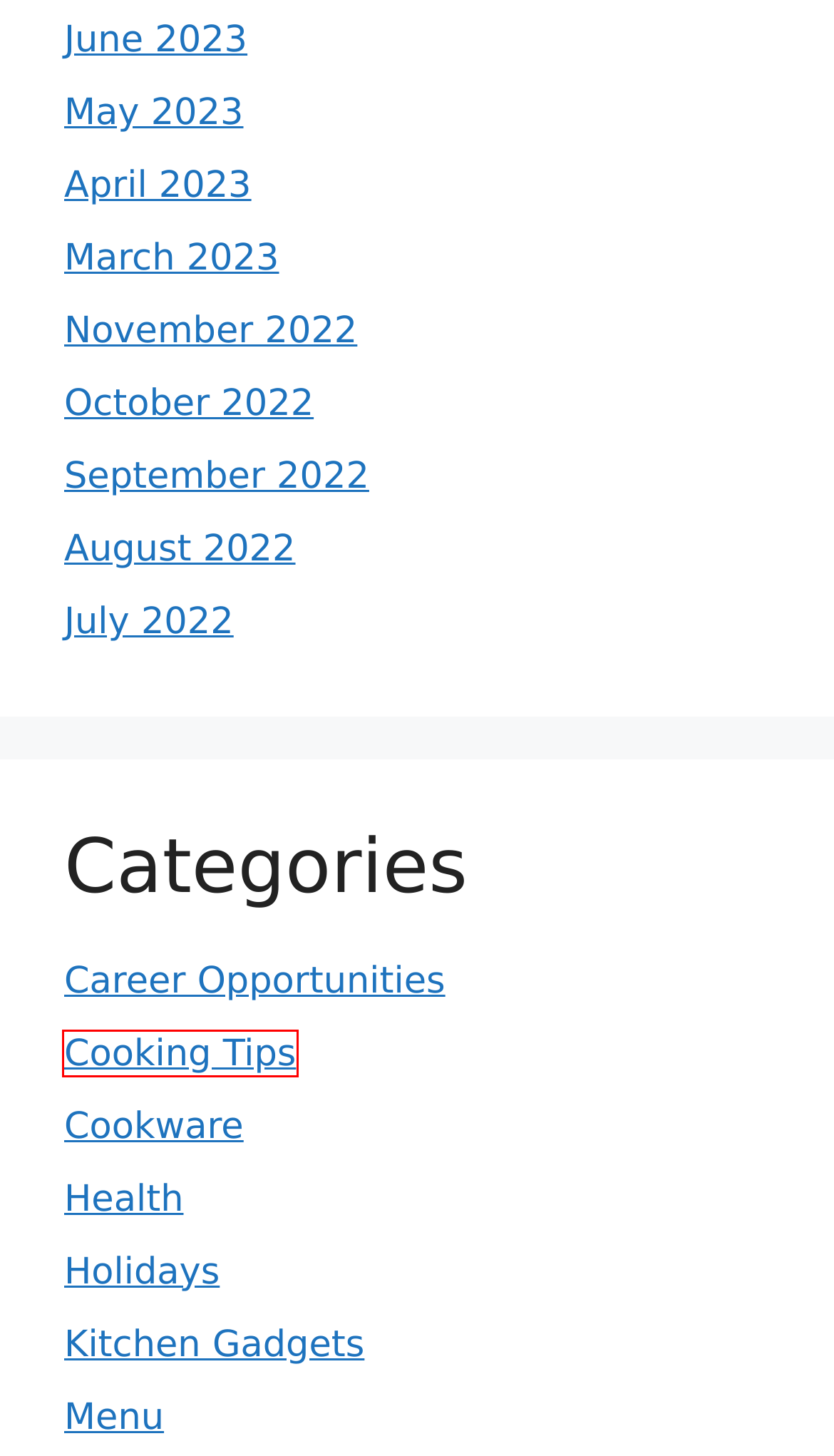You have a screenshot of a webpage with a red bounding box highlighting a UI element. Your task is to select the best webpage description that corresponds to the new webpage after clicking the element. Here are the descriptions:
A. Beer dinner menu - DISTRICT FRESH KITCHEN + BAR
B. Health - DISTRICT FRESH KITCHEN + BAR
C. Kitchen Gadgets - DISTRICT FRESH KITCHEN + BAR
D. Holidays - DISTRICT FRESH KITCHEN + BAR
E. Sammy's place menu - DISTRICT FRESH KITCHEN + BAR
F. Budget-friendly hotels with free breakfast - DISTRICT FRESH KITCHEN + BAR
G. Cooking Tips - DISTRICT FRESH KITCHEN + BAR
H. Career Opportunities - DISTRICT FRESH KITCHEN + BAR

G